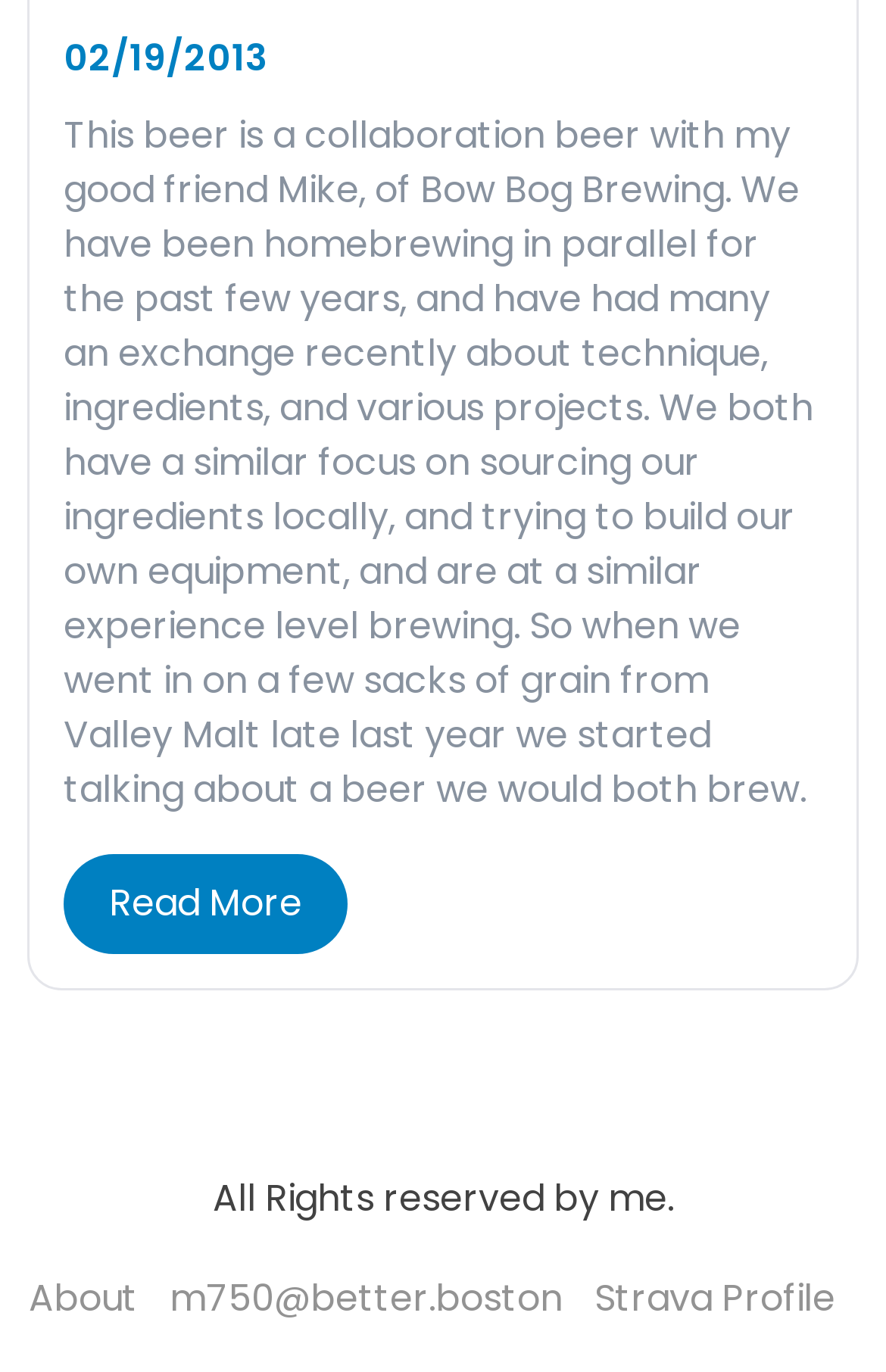Determine the bounding box for the UI element described here: "Strava Profile".

[0.671, 0.926, 0.942, 0.965]